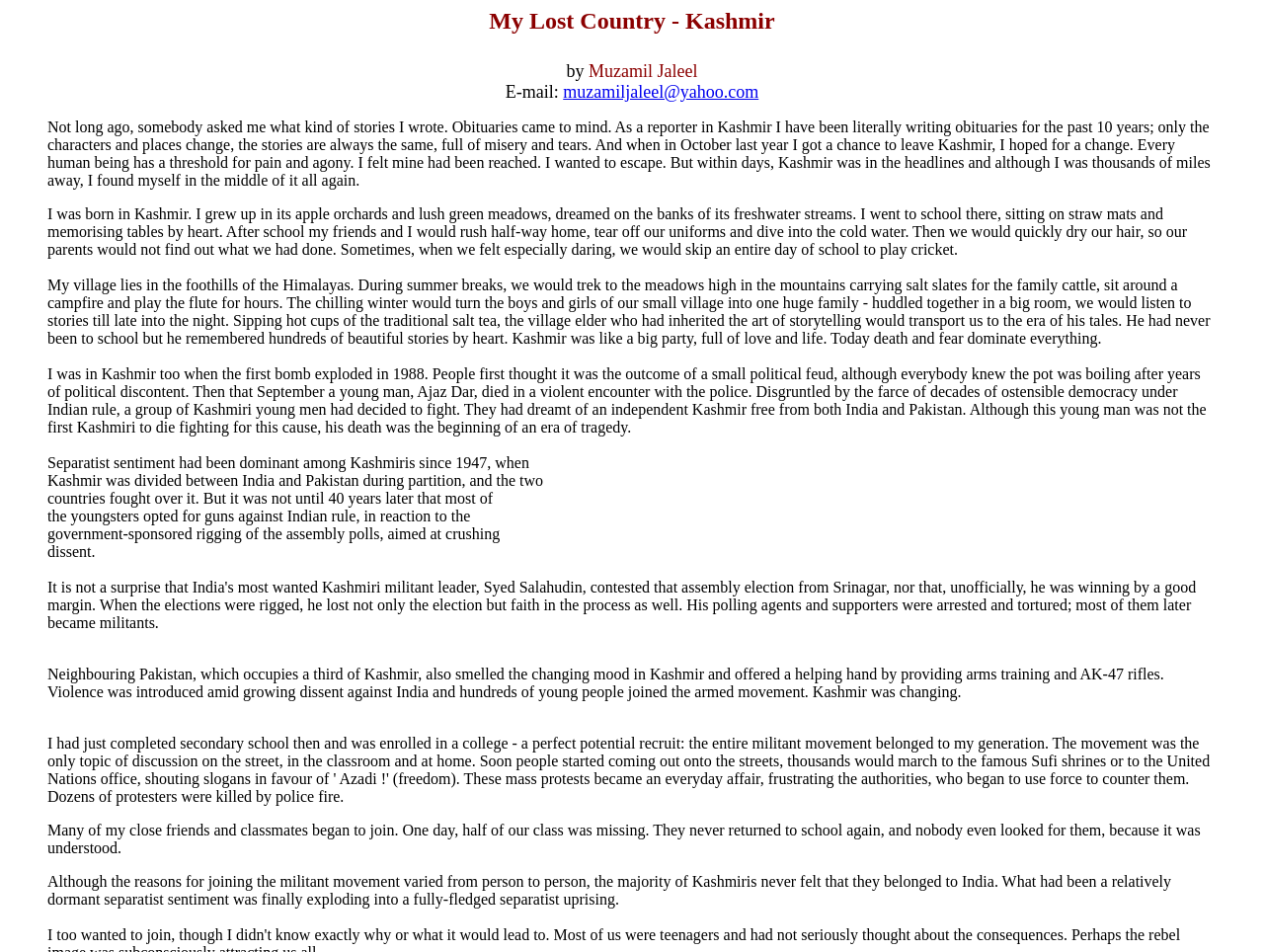What is the email address of the author?
Based on the image, answer the question with a single word or brief phrase.

muzamiljaleel@yahoo.com